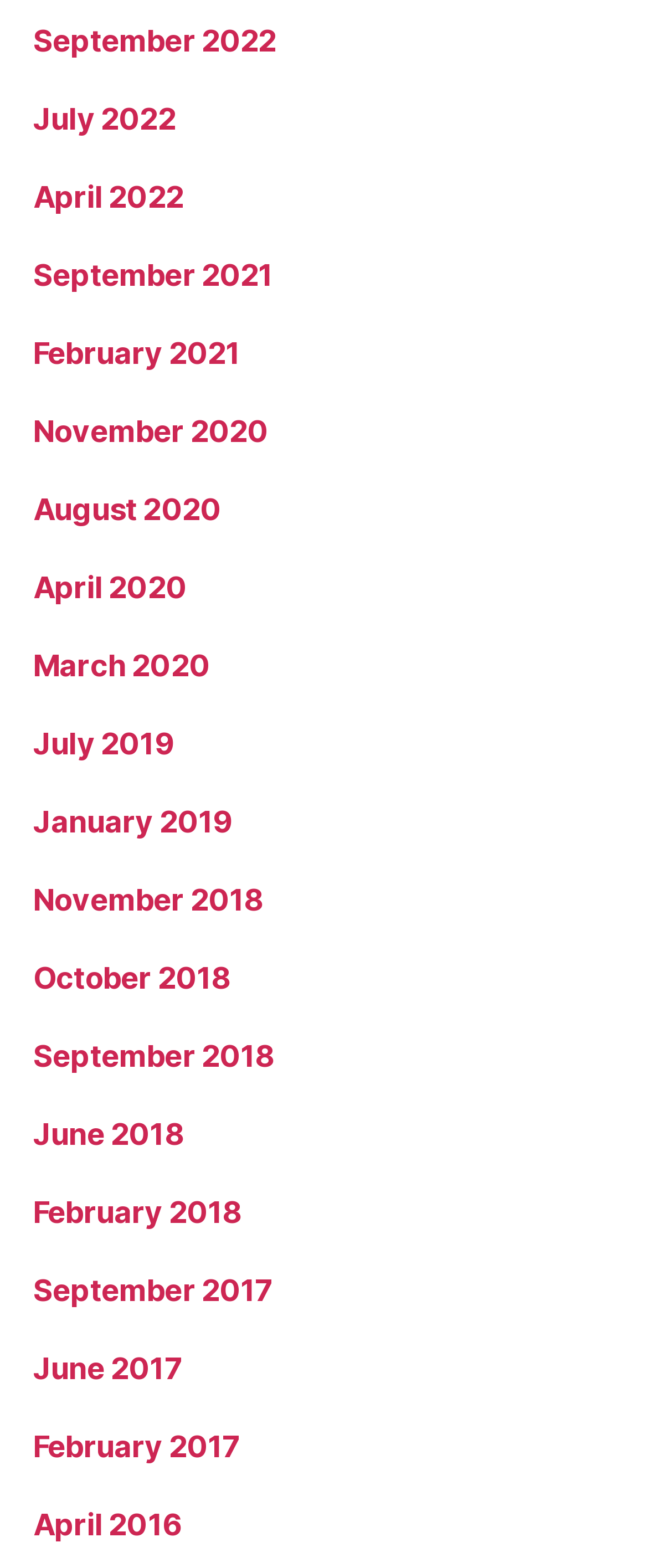Find the bounding box coordinates of the element's region that should be clicked in order to follow the given instruction: "view September 2022". The coordinates should consist of four float numbers between 0 and 1, i.e., [left, top, right, bottom].

[0.051, 0.014, 0.426, 0.037]